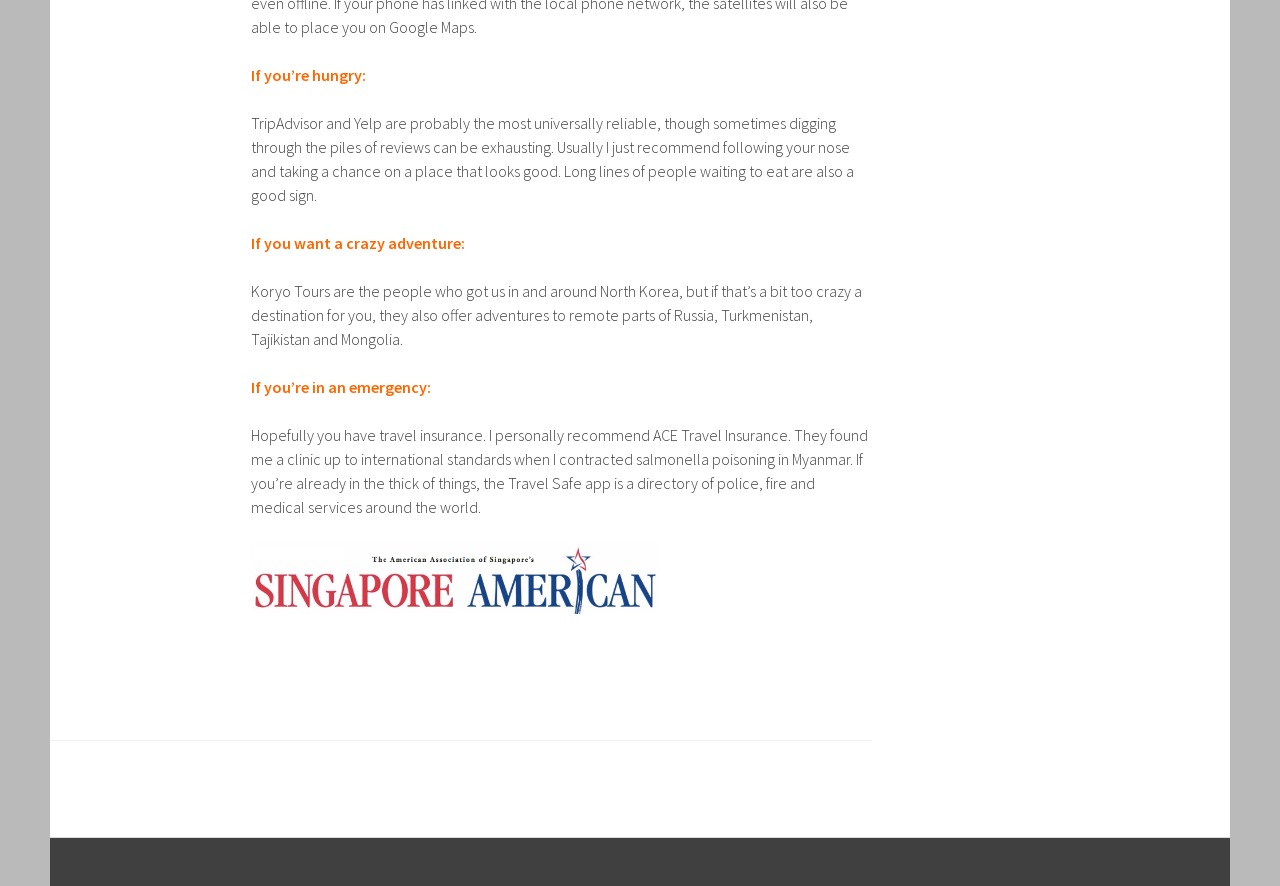Bounding box coordinates must be specified in the format (top-left x, top-left y, bottom-right x, bottom-right y). All values should be floating point numbers between 0 and 1. What are the bounding box coordinates of the UI element described as: alt="Singapore American logo"

[0.196, 0.675, 0.516, 0.697]